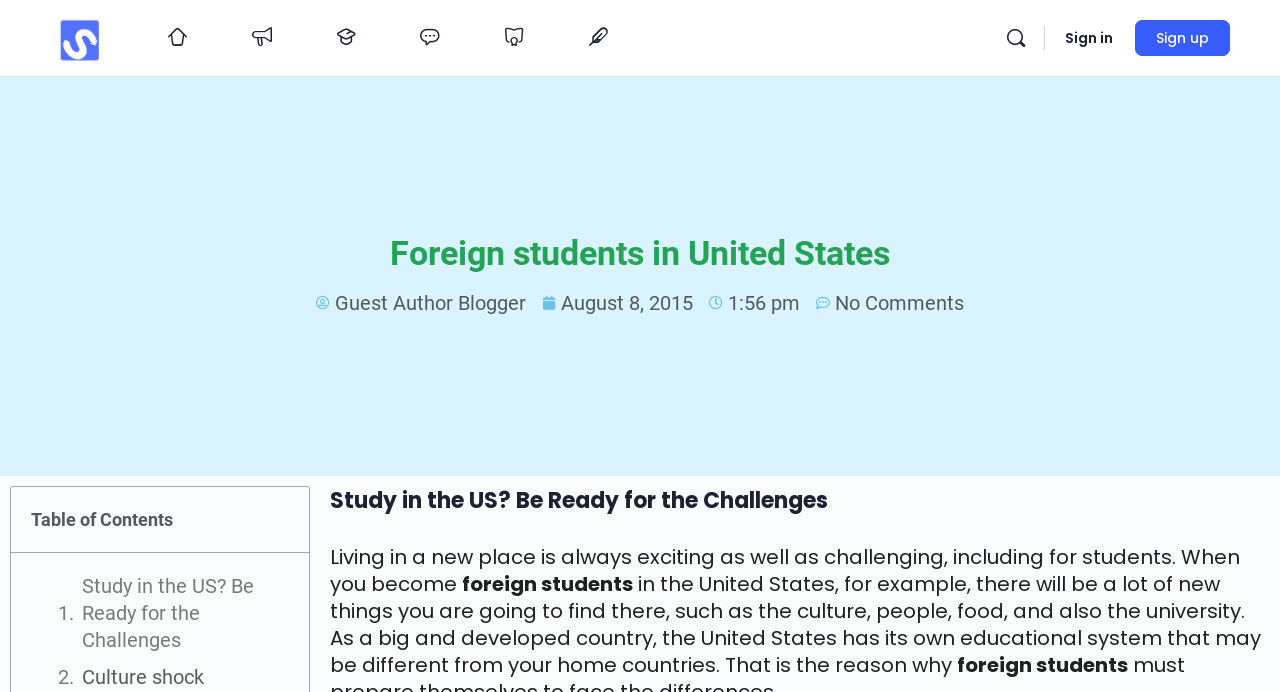Determine the bounding box coordinates of the clickable region to carry out the instruction: "Read the article about studying in the US".

[0.064, 0.828, 0.226, 0.945]